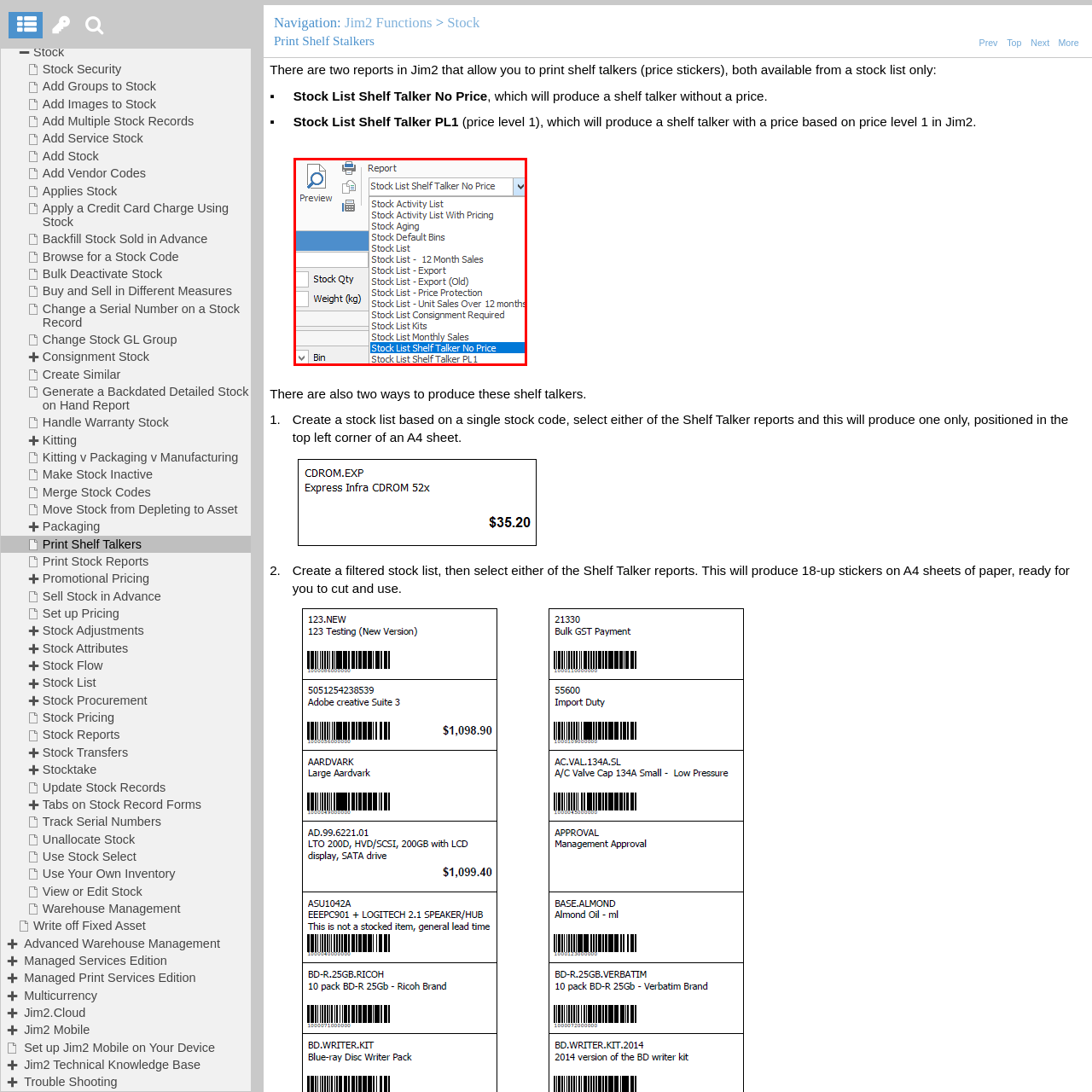Explain in detail the content of the image enclosed by the red outline.

The image displays a user interface screenshot from a reporting tool related to stock management. It prominently features a dropdown menu labeled "Report," showcasing various report options in a list format. Among the options, "Stock List Shelf Talker No Price" is highlighted, indicating it is currently selected. This report is designed to generate a shelf talker without displaying pricing information, as referenced in the accompanying text. The interface appears to be part of a software application designed for inventory management, likely aimed at helping users streamline their stock reporting and presentation processes. The overall design suggests a focus on user efficiency, providing quick access to different report types related to stock quantities and details.